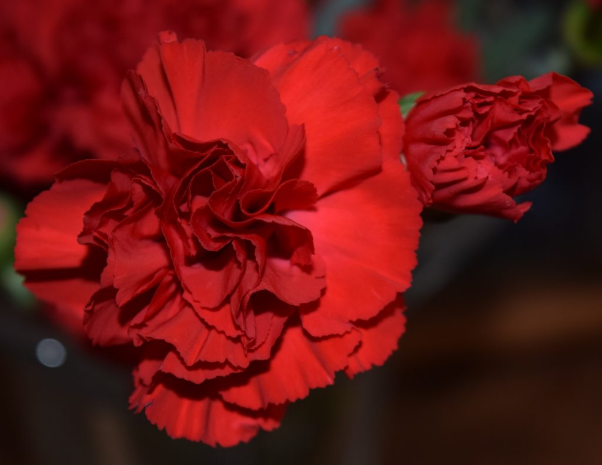Explain in detail what you see in the image.

The image features a vibrant arrangement of red carnations, showcasing one fully open bloom with rich, ruffled petals and one budding flower nearby. These distinctive flowers are characterized by their strong, sturdy stems and textured leaves, with the petals appearing almost like crinkled tissue paper, adding an artistic flair to the bouquet. Carnations are not only popular for their beauty but also for their enduring fragrance, which is spicy and refreshing. This particular variety evokes the essence of love and admiration, making it a favored choice for occasions such as weddings and celebrations. The image captures the blossoms against a blurred green background, enhancing their vivid red hues and emphasizing their delicate beauty. Accompanying the flowers is a suggestion to choose a bouquet that combines fully bloomed and nearly opened carnations, ensuring a prolonged enjoyment of their beauty and fragrance.